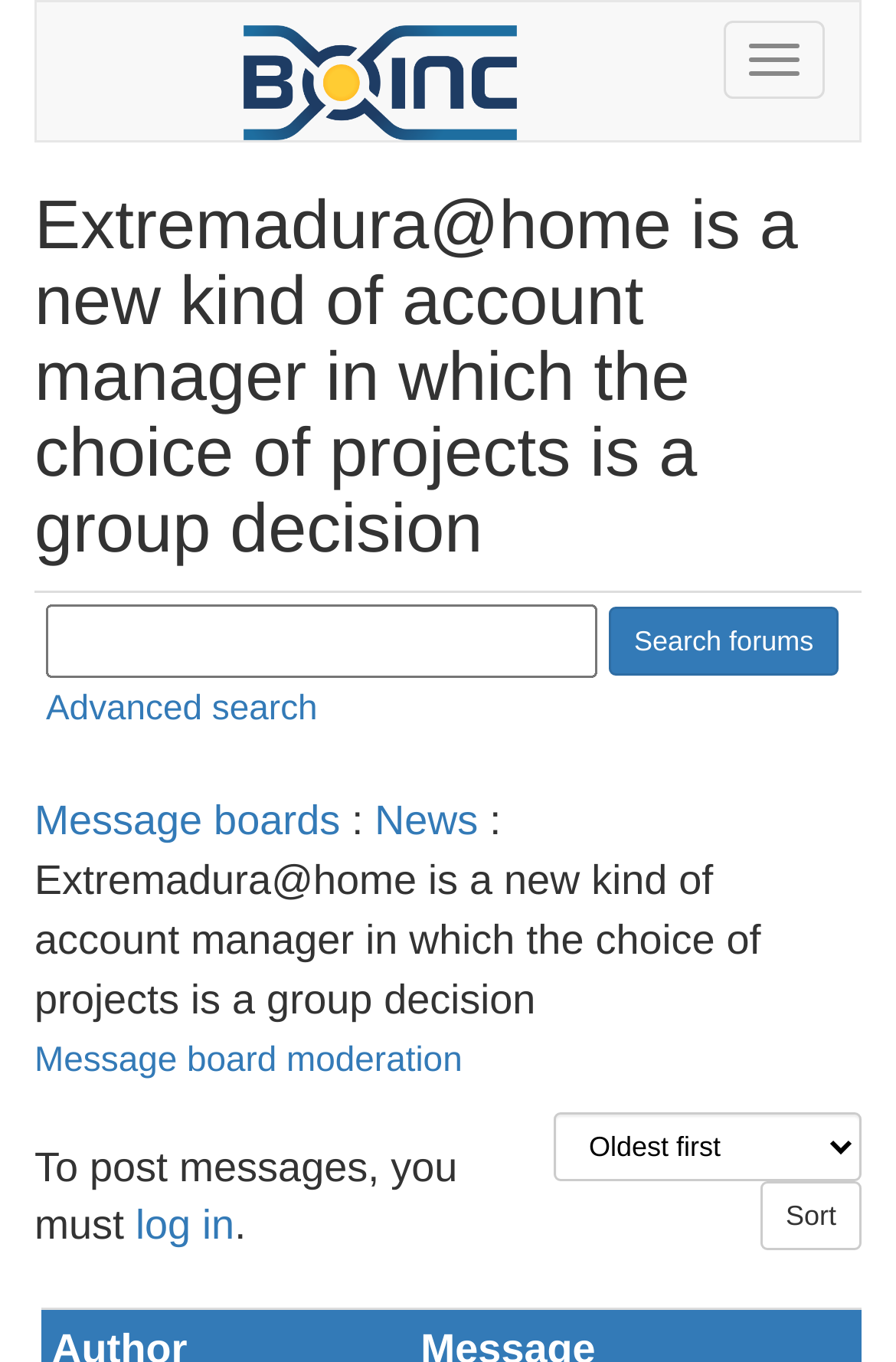Bounding box coordinates are specified in the format (top-left x, top-left y, bottom-right x, bottom-right y). All values are floating point numbers bounded between 0 and 1. Please provide the bounding box coordinate of the region this sentence describes: parent_node: ID: 30196 ·

[0.672, 0.613, 0.695, 0.642]